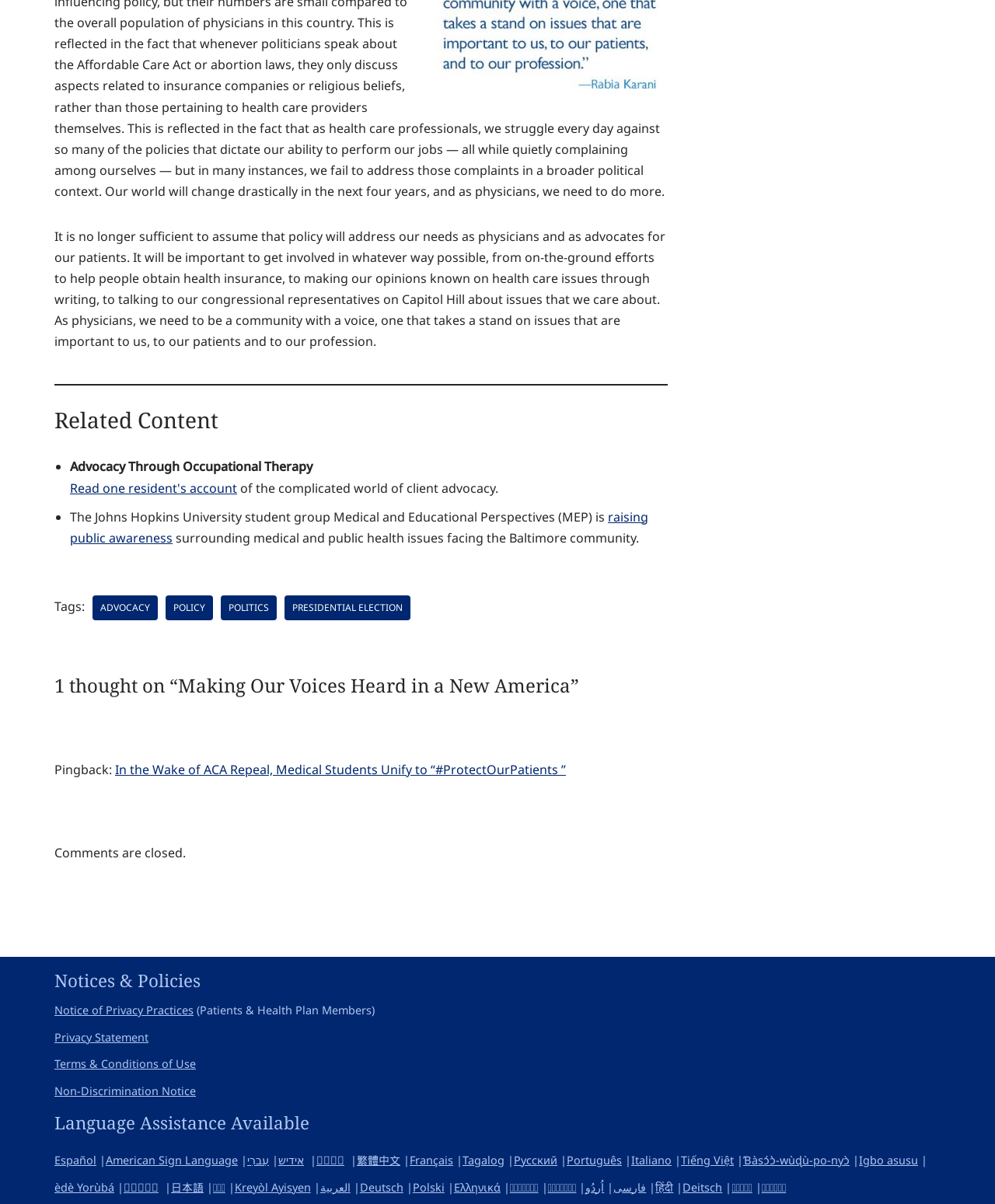Refer to the image and offer a detailed explanation in response to the question: What is the topic of the article?

The article discusses the importance of physicians getting involved in advocacy efforts to make their voices heard in a new America, citing the need to address healthcare issues and make opinions known to congressional representatives.